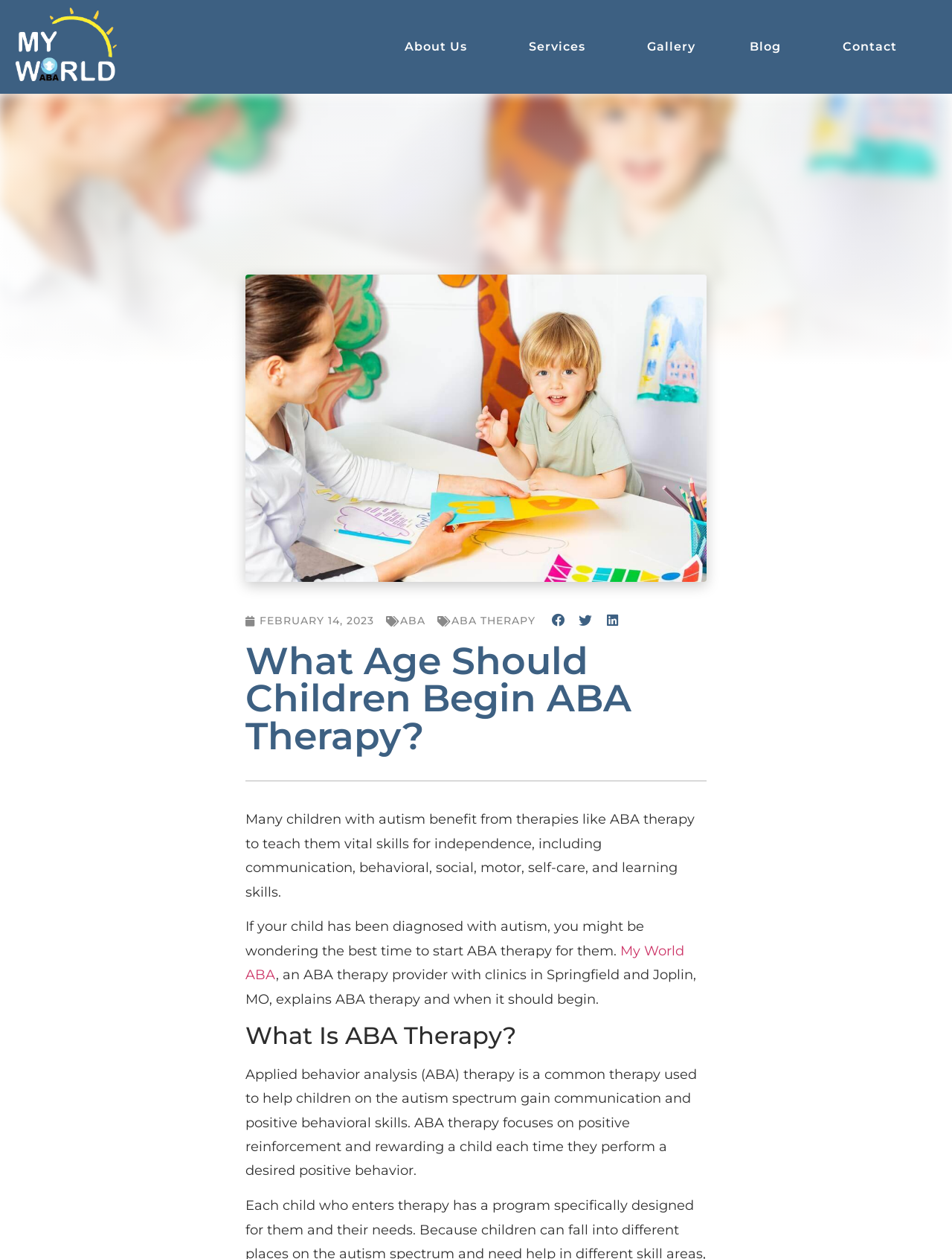What is the focus of ABA therapy?
Using the visual information, reply with a single word or short phrase.

Positive reinforcement